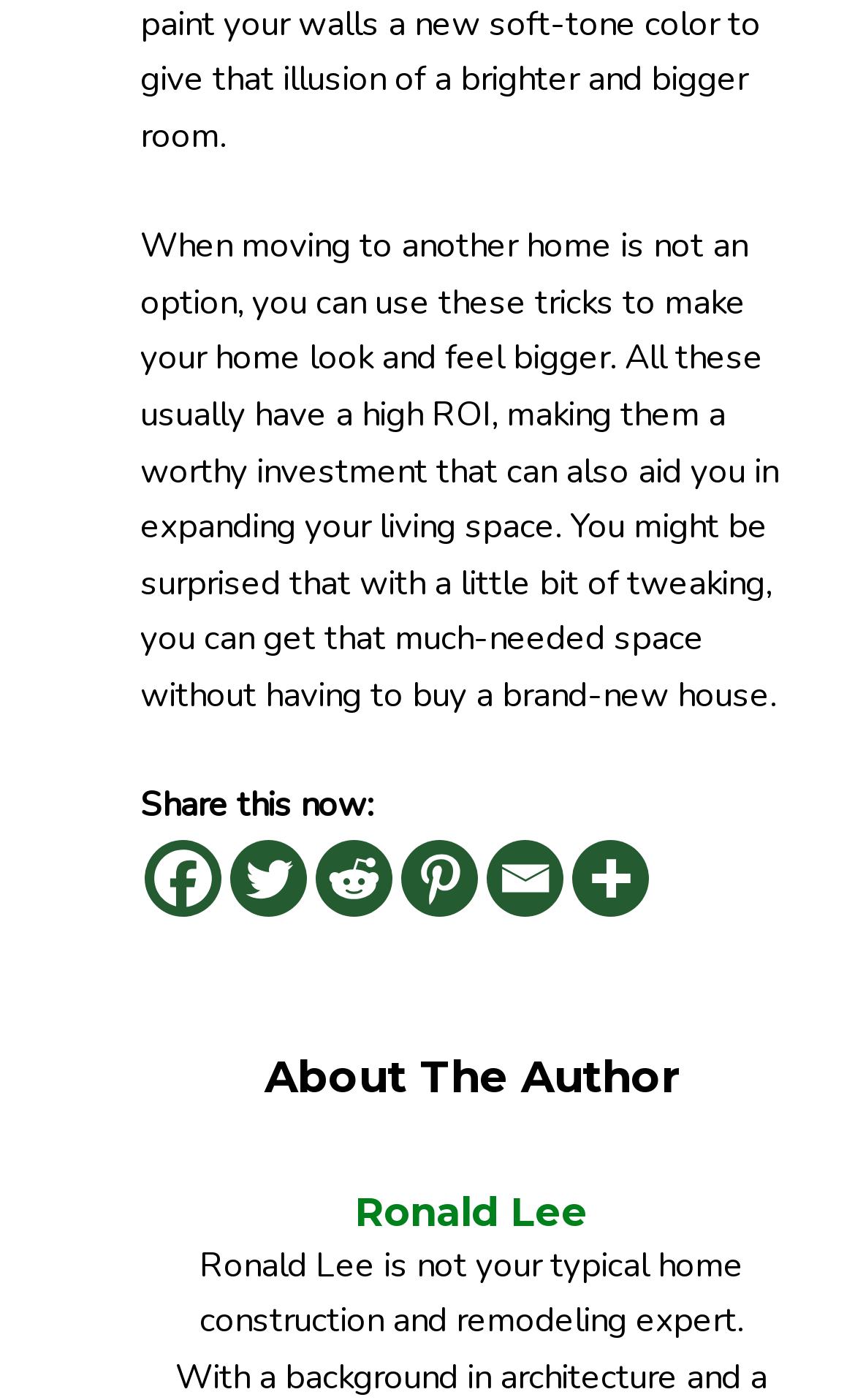Who is the author of the article?
Use the screenshot to answer the question with a single word or phrase.

Ronald Lee